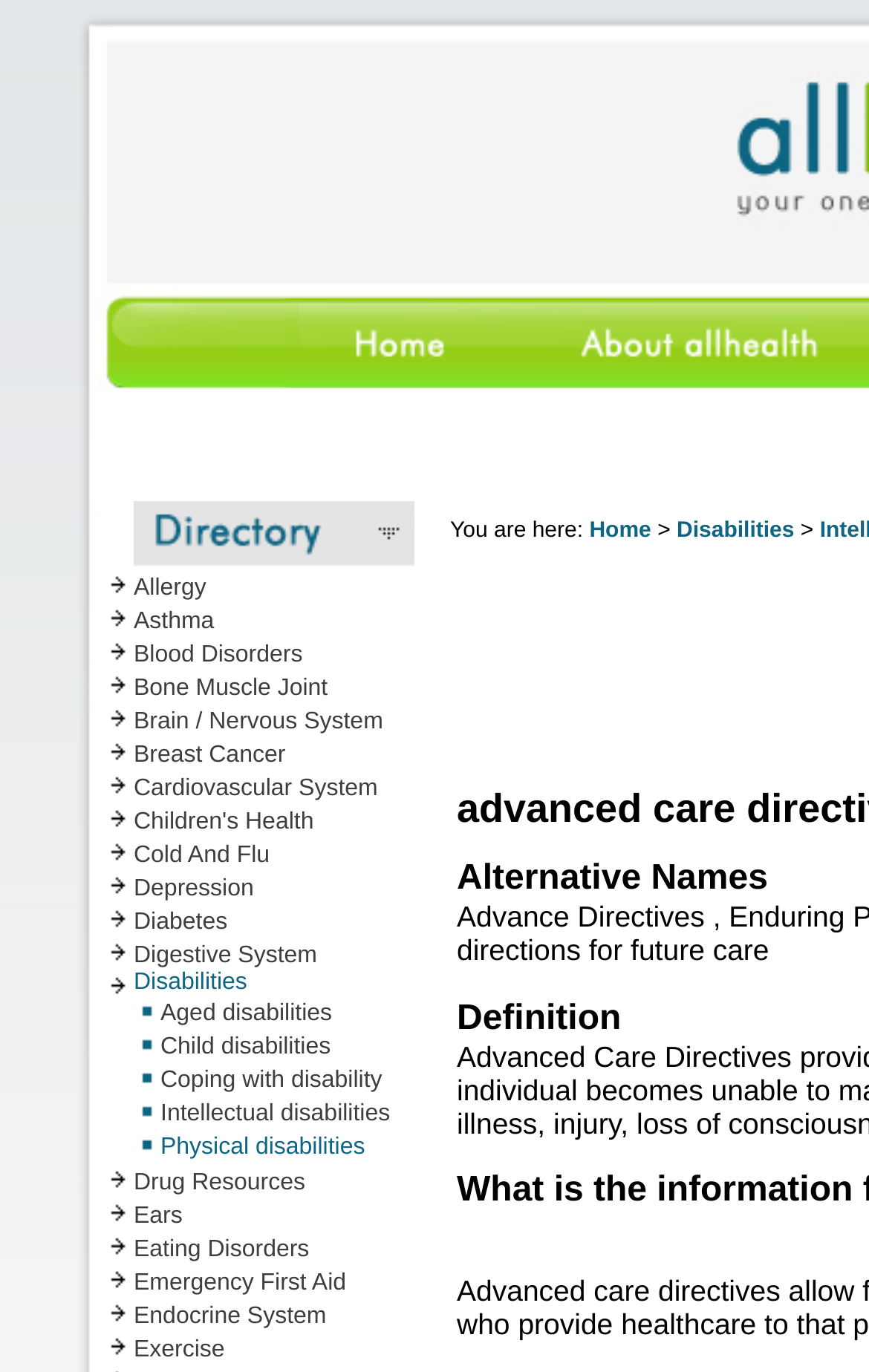Pinpoint the bounding box coordinates for the area that should be clicked to perform the following instruction: "Click on Home".

[0.09, 0.269, 0.597, 0.287]